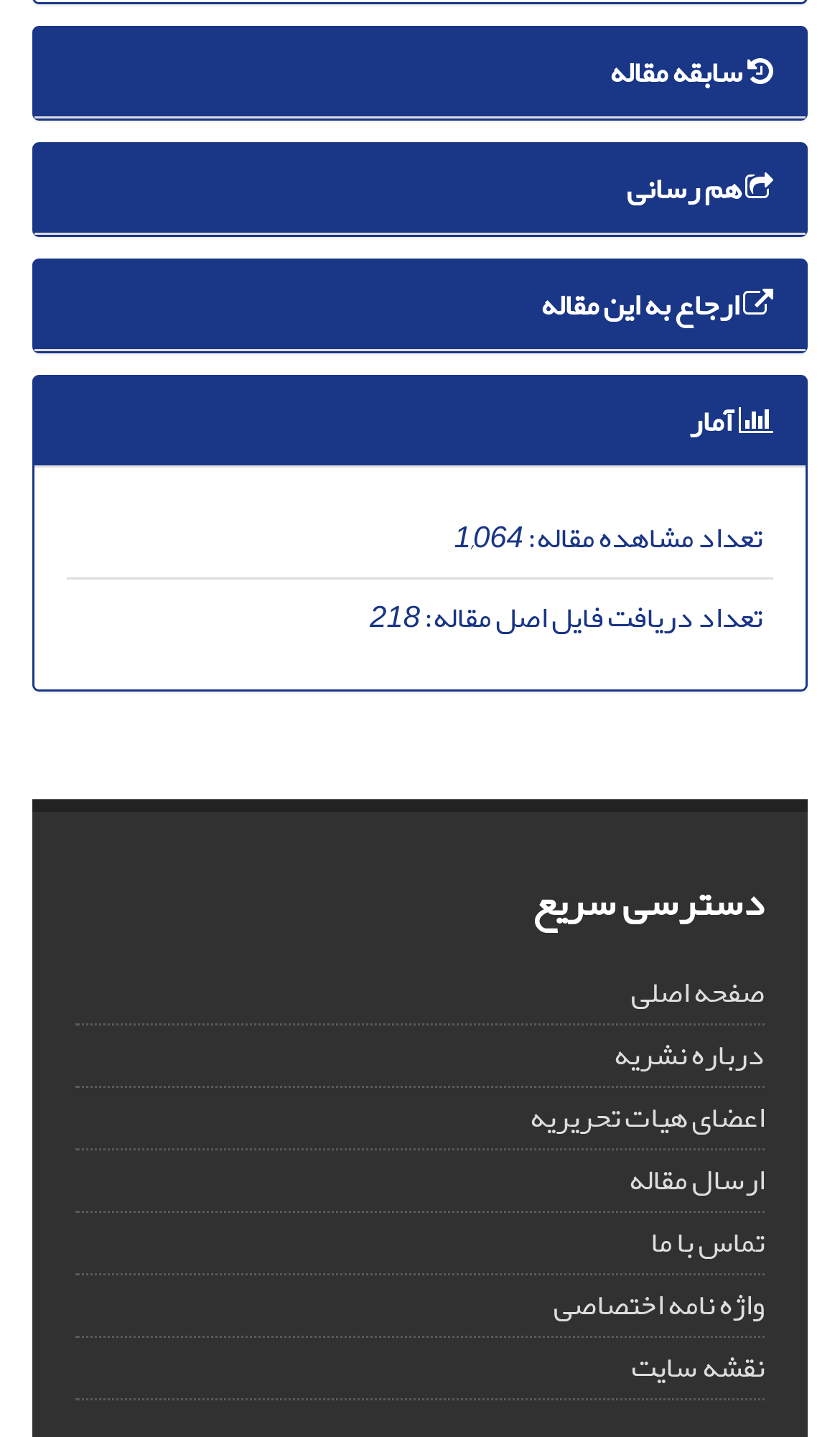Please provide the bounding box coordinates for the element that needs to be clicked to perform the following instruction: "Visit About Us page". The coordinates should be given as four float numbers between 0 and 1, i.e., [left, top, right, bottom].

None